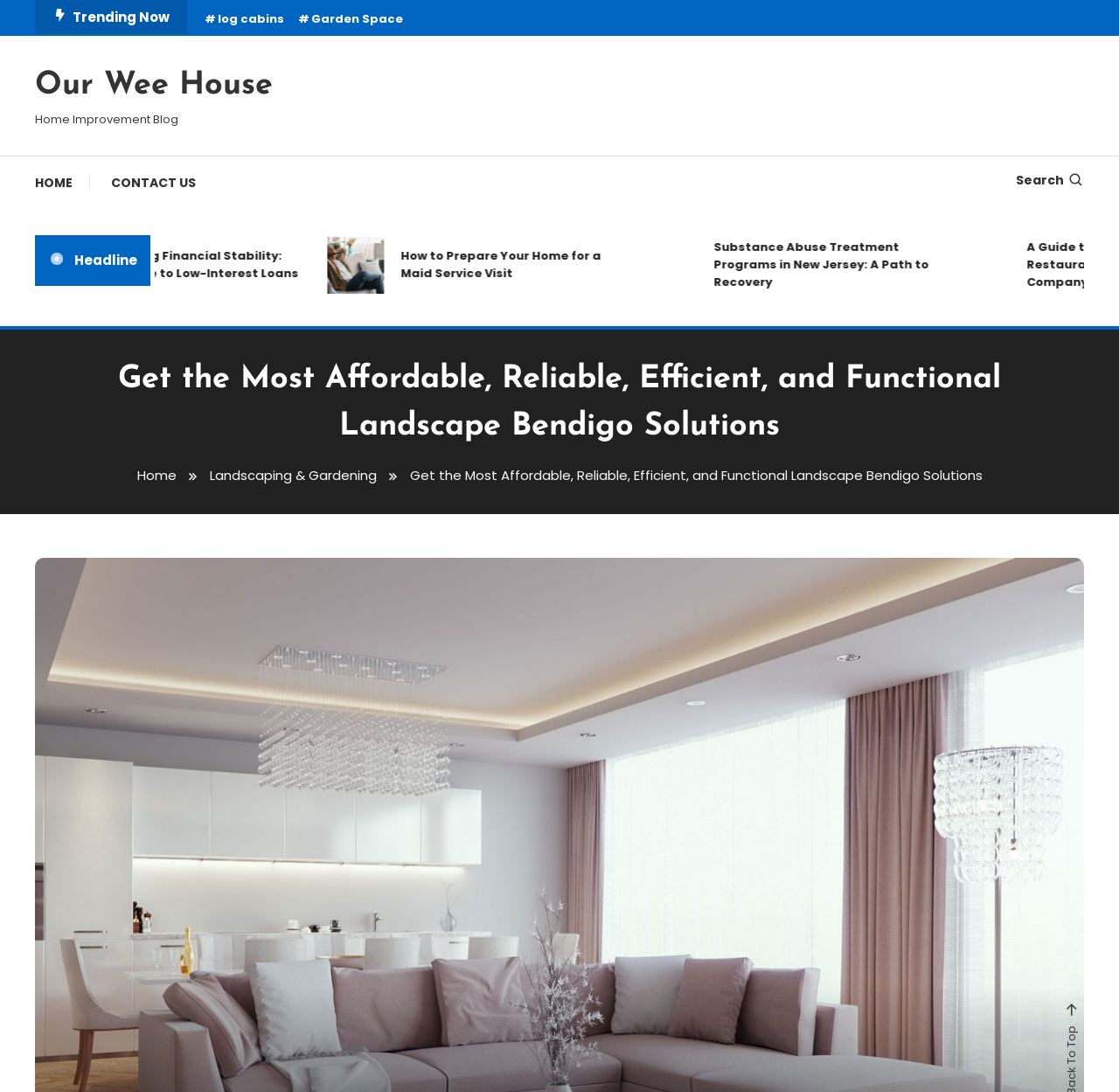What topics are discussed in the blog?
Offer a detailed and full explanation in response to the question.

The blog topics can be inferred from the links 'Navigating Financial Stability: Your Guide to Low-Interest Loans' and 'How to Prepare Your Home for a Maid Service Visit', which suggest that the blog discusses home improvement and finance-related topics.